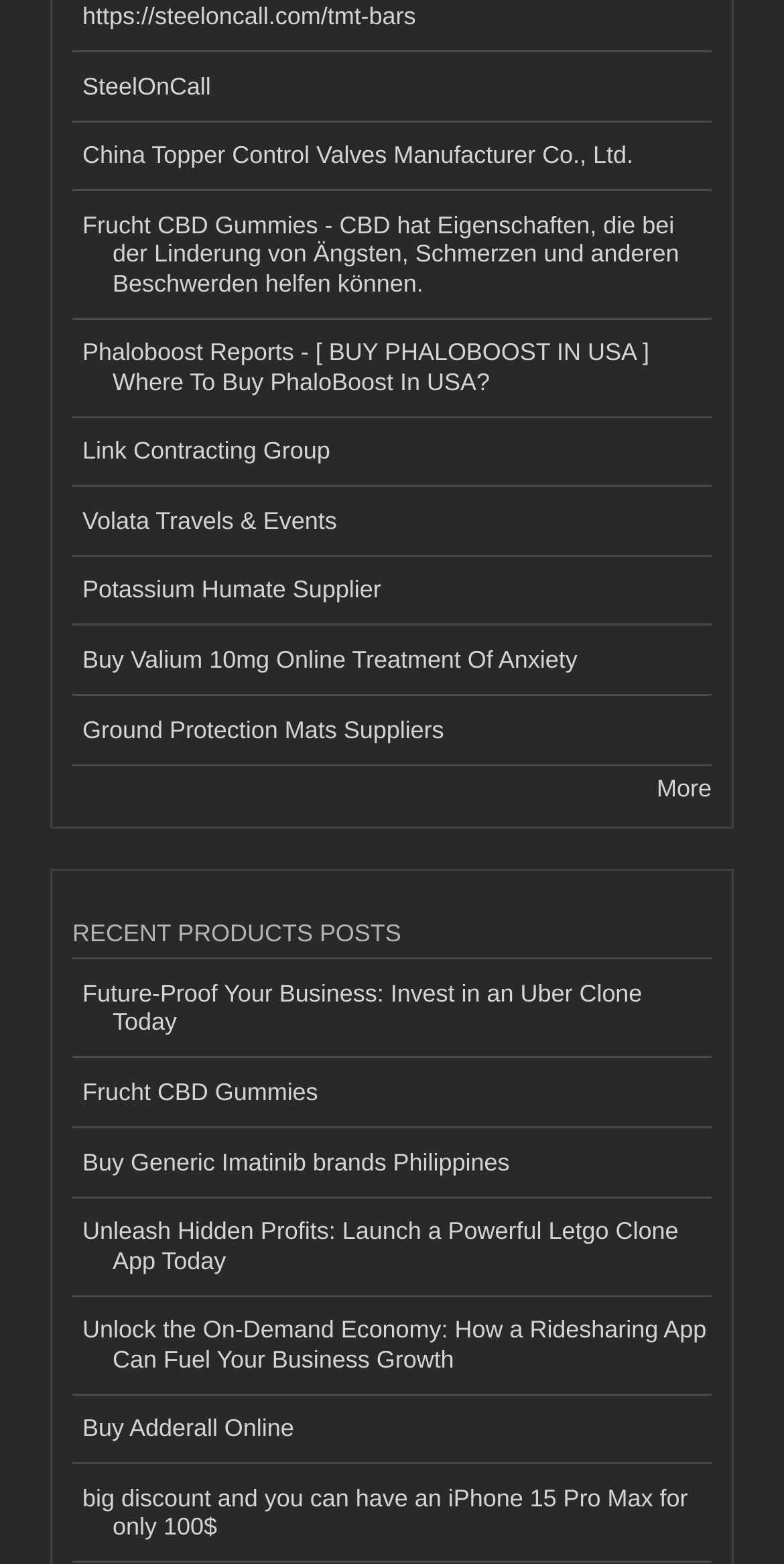Kindly determine the bounding box coordinates of the area that needs to be clicked to fulfill this instruction: "Go to Frucht CBD Gummies page".

[0.092, 0.677, 0.908, 0.721]